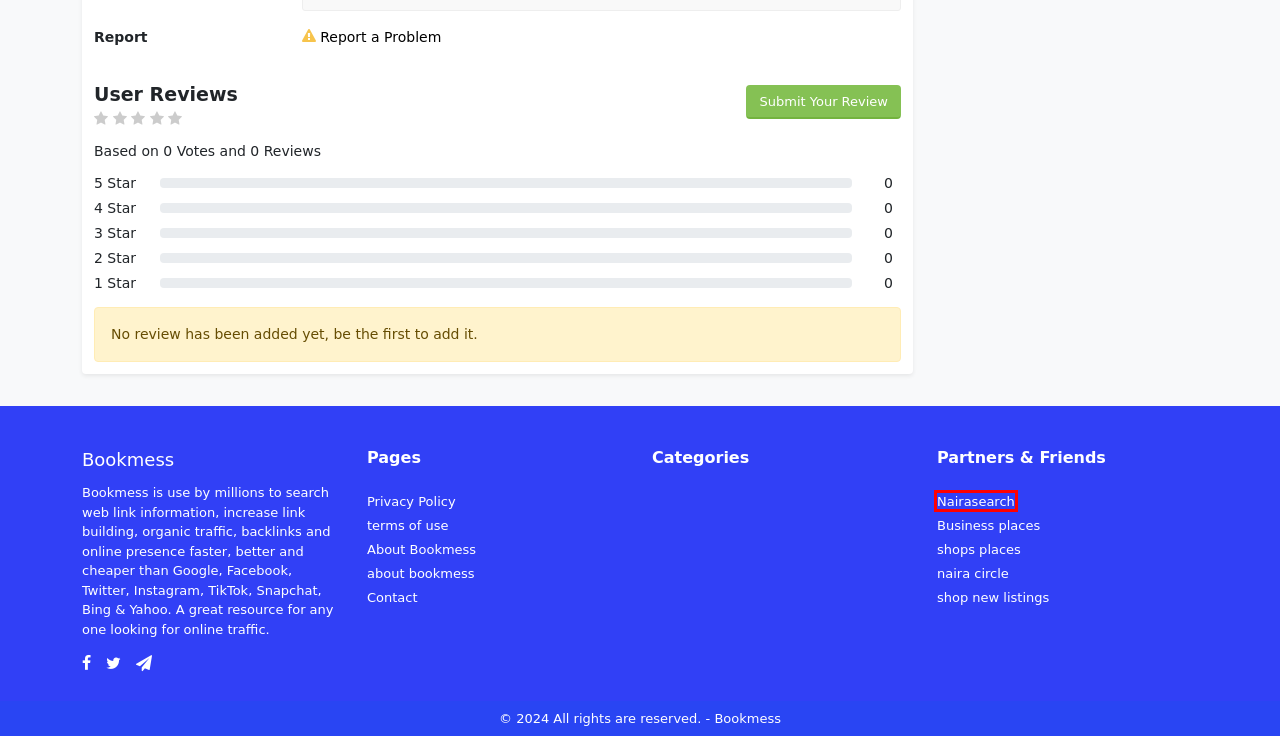Observe the screenshot of a webpage with a red bounding box highlighting an element. Choose the webpage description that accurately reflects the new page after the element within the bounding box is clicked. Here are the candidates:
A. Naira Search - Search Information
B. About Bookmess
C. about bookmess
D. naira circle · nairacircle.com
E. Business Places - Add Business Now!
F. search the web link information
G. bookmess terms of use
H. Bookmess Privacy Policy

A